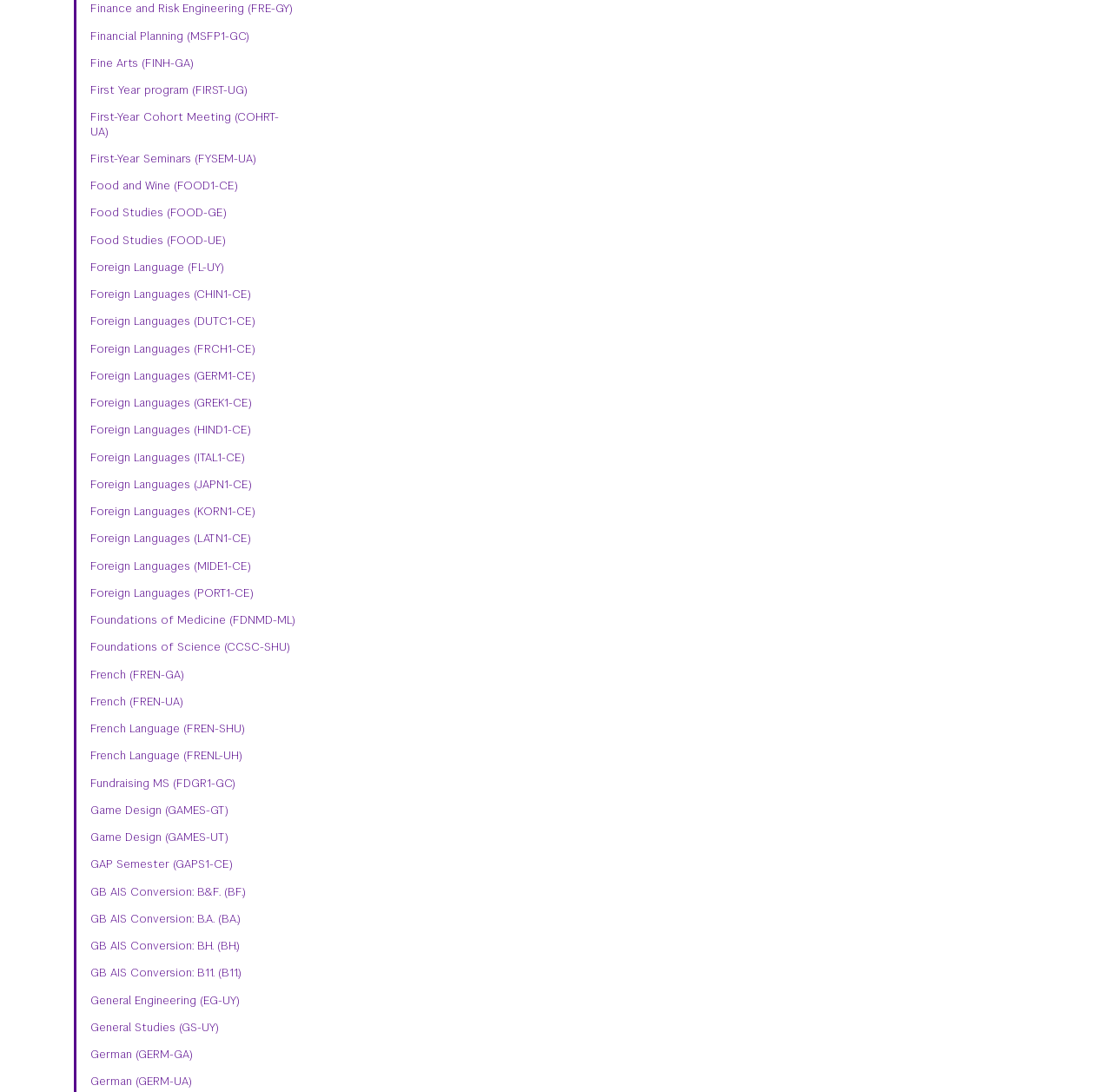Can you specify the bounding box coordinates for the region that should be clicked to fulfill this instruction: "Explore Food Studies courses".

[0.081, 0.189, 0.266, 0.202]